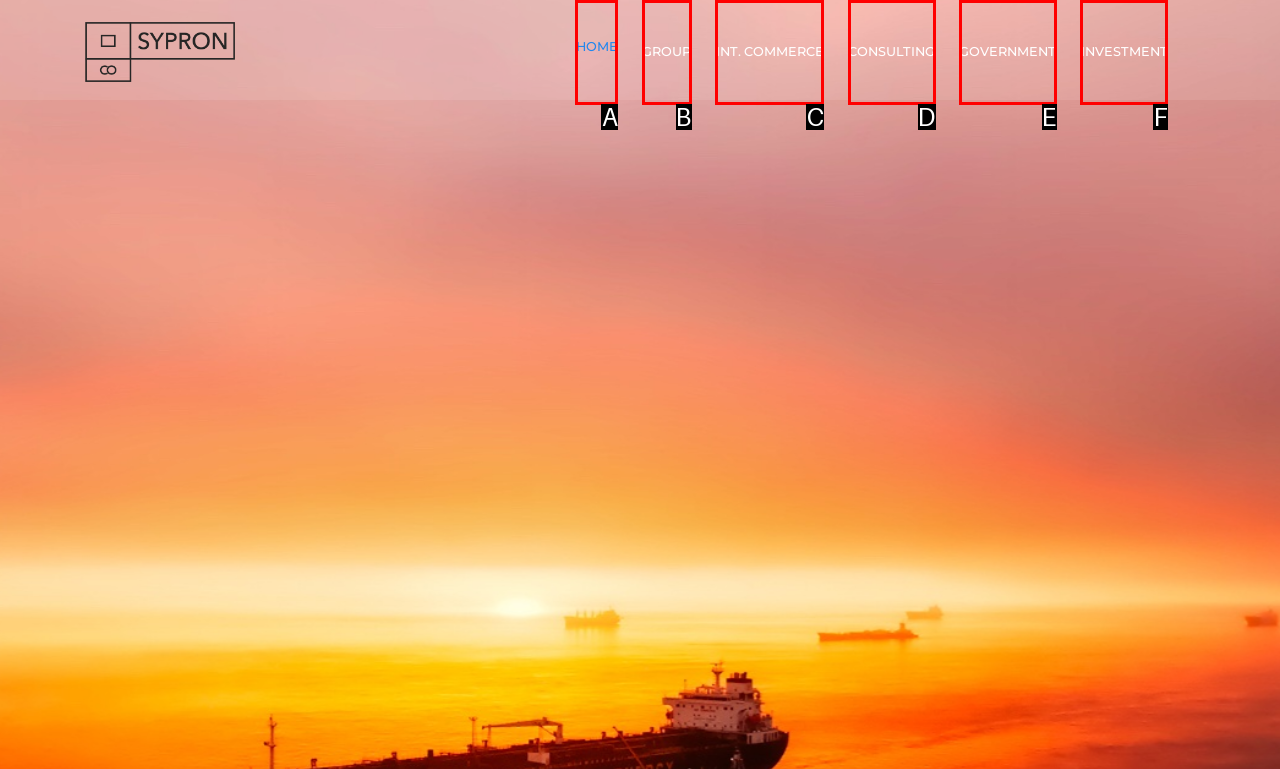Which UI element matches this description: GOVERNMENT?
Reply with the letter of the correct option directly.

E